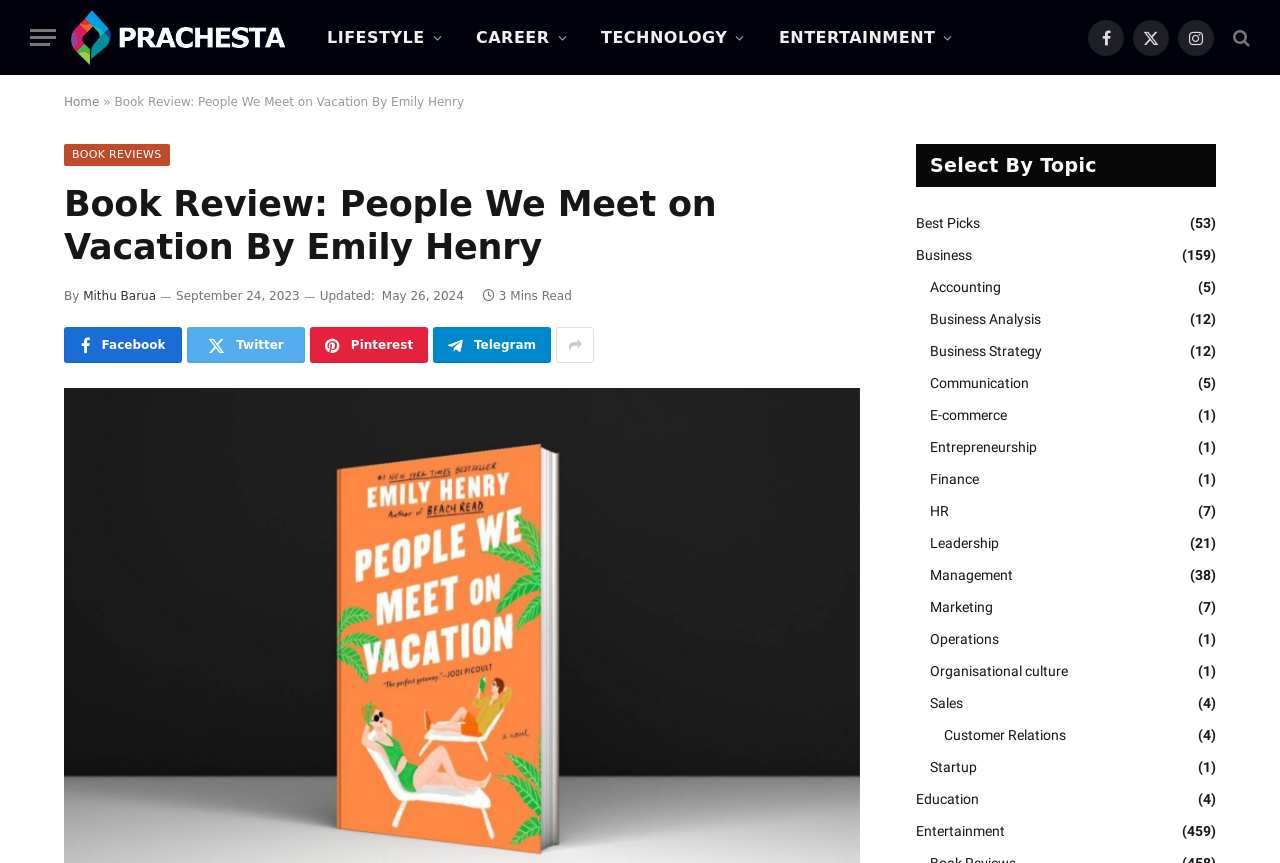Pinpoint the bounding box coordinates of the clickable area necessary to execute the following instruction: "Share on Facebook". The coordinates should be given as four float numbers between 0 and 1, namely [left, top, right, bottom].

None